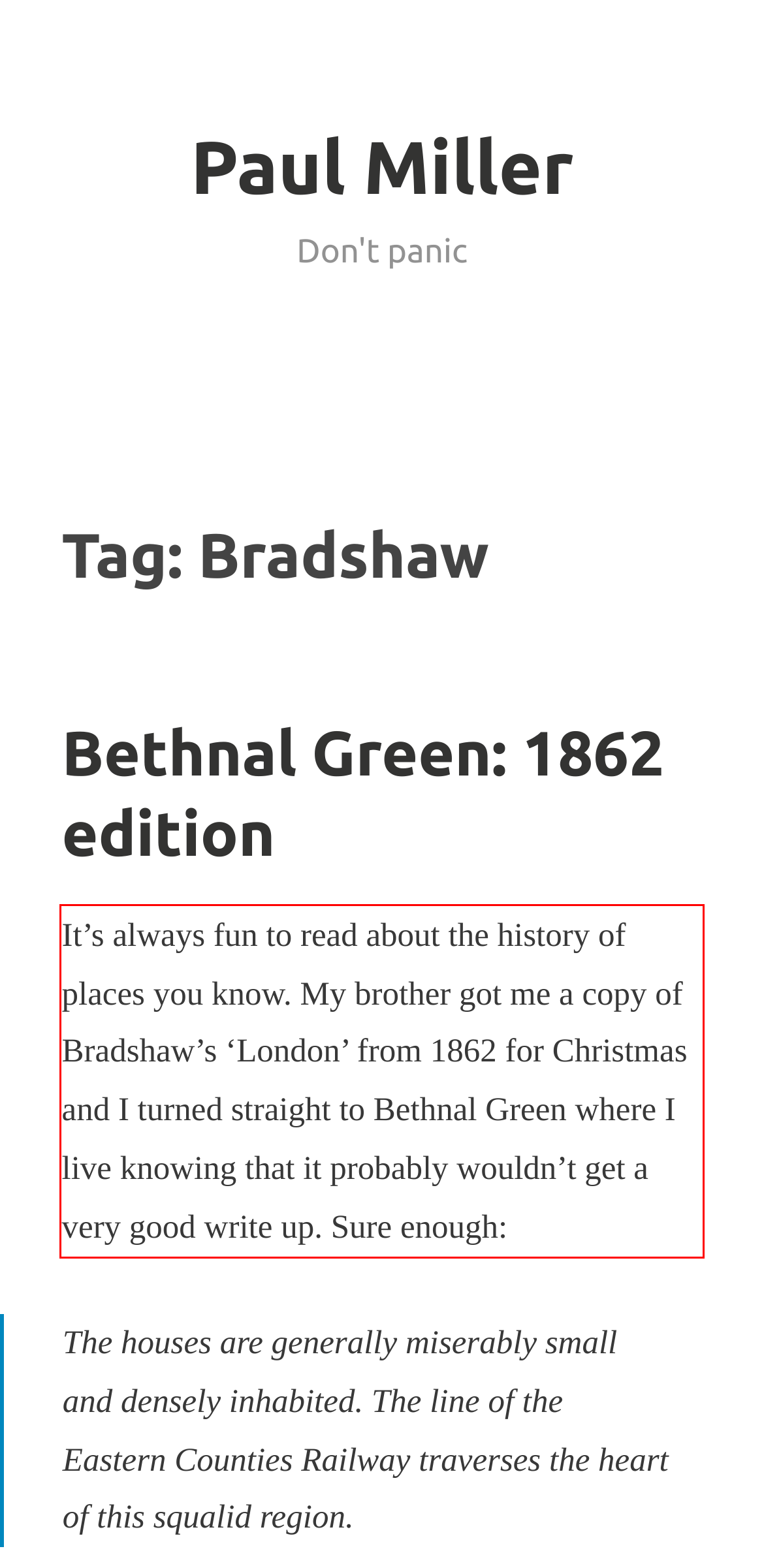Examine the webpage screenshot and use OCR to obtain the text inside the red bounding box.

It’s always fun to read about the history of places you know. My brother got me a copy of Bradshaw’s ‘London’ from 1862 for Christmas and I turned straight to Bethnal Green where I live knowing that it probably wouldn’t get a very good write up. Sure enough: